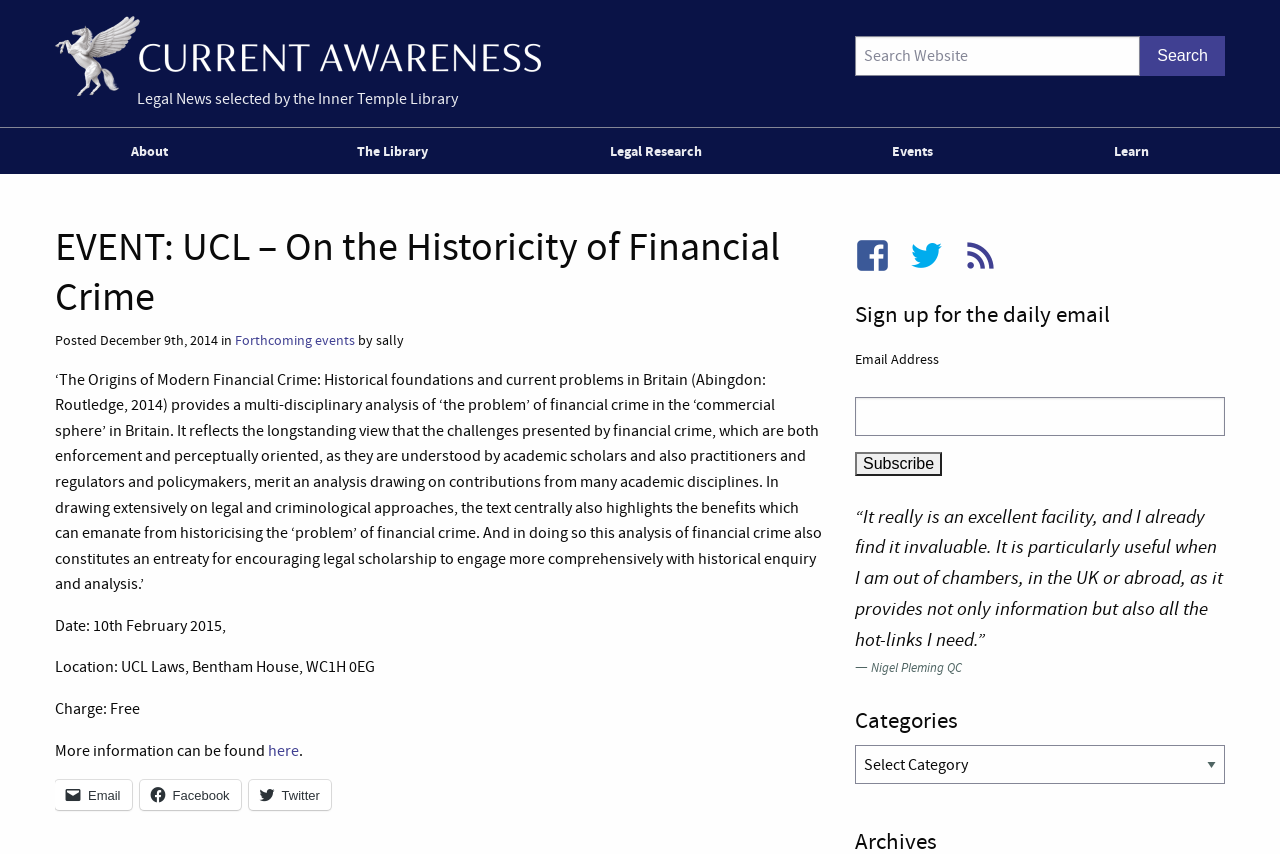Identify the bounding box coordinates for the element you need to click to achieve the following task: "Select a category". Provide the bounding box coordinates as four float numbers between 0 and 1, in the form [left, top, right, bottom].

[0.668, 0.872, 0.957, 0.918]